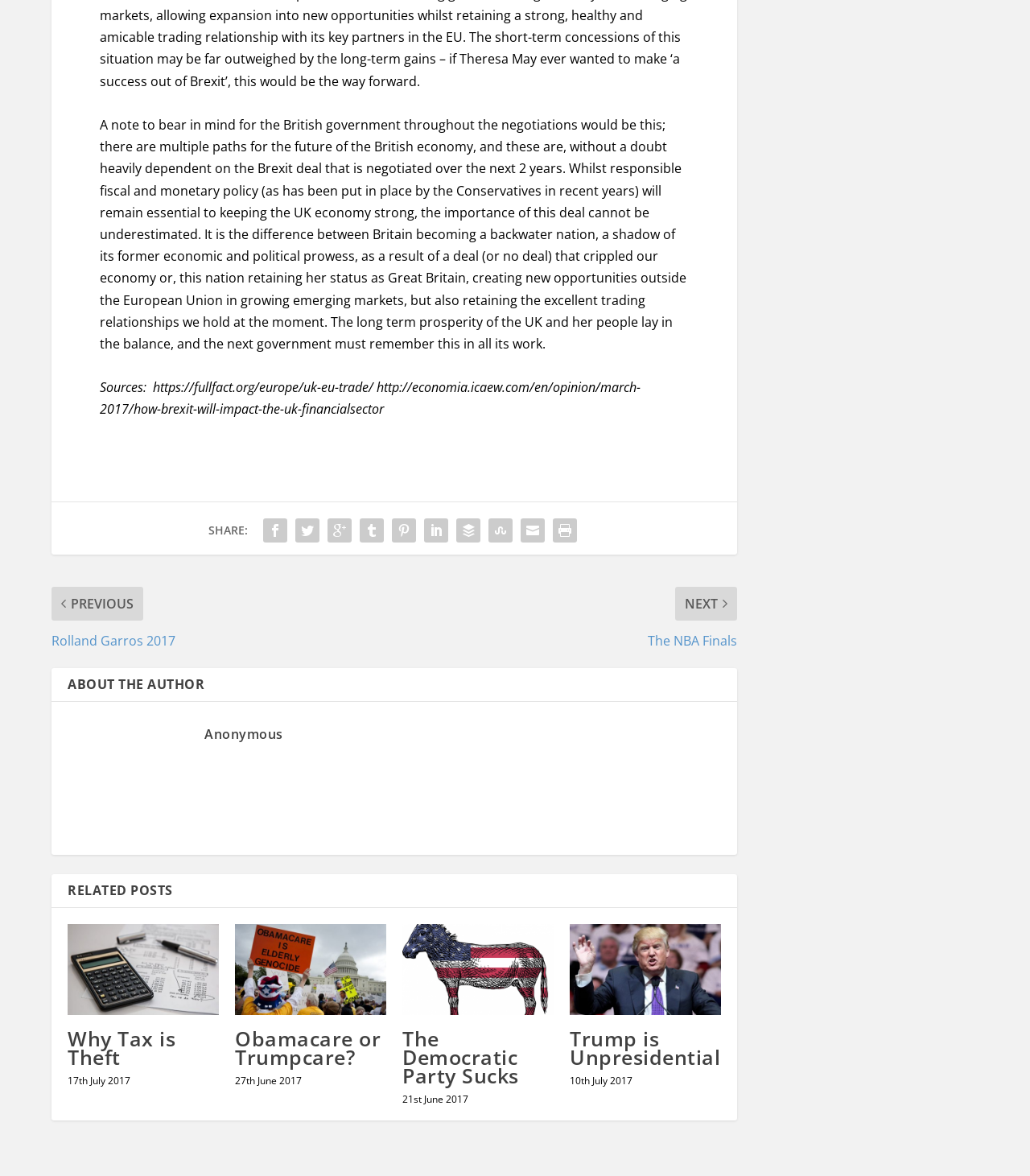Specify the bounding box coordinates of the area to click in order to follow the given instruction: "View related post 'Why Tax is Theft'."

[0.066, 0.786, 0.212, 0.863]